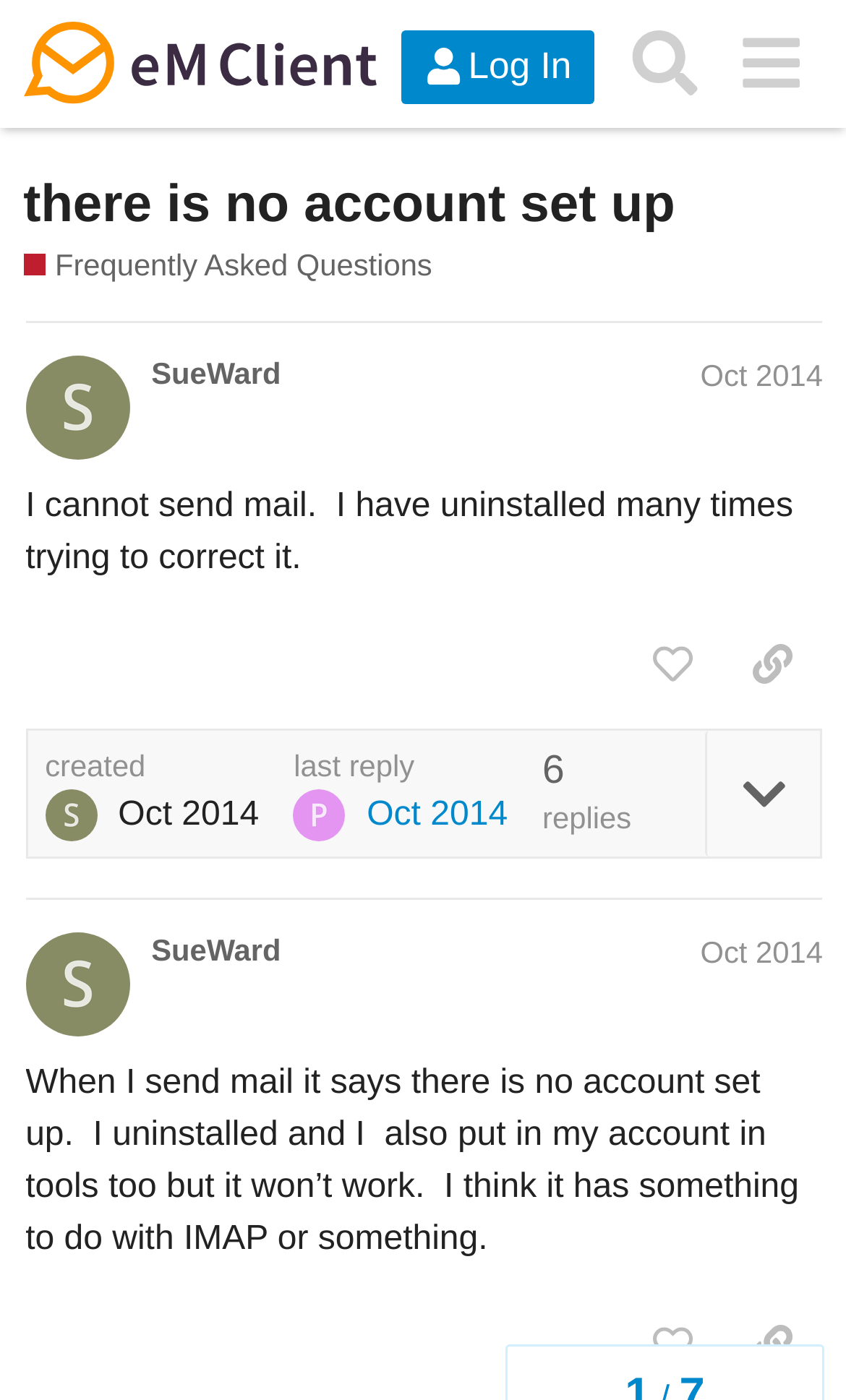Please give a succinct answer using a single word or phrase:
What is the problem that the user is facing?

Cannot send mail